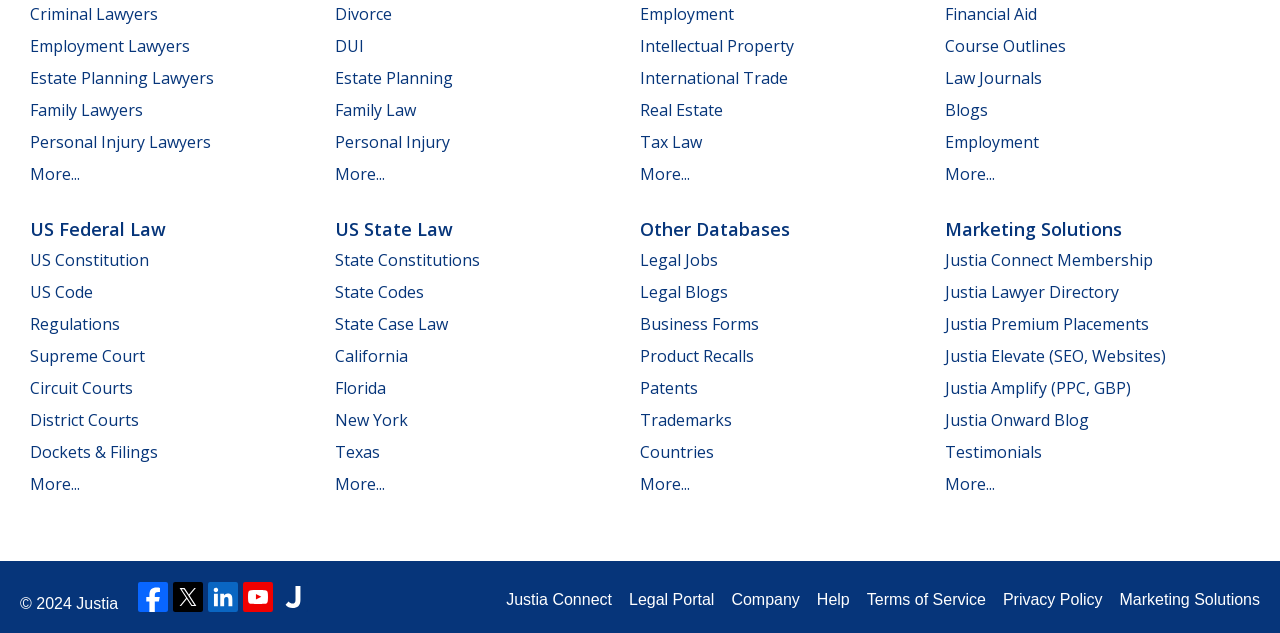What is the copyright year mentioned at the bottom of the page?
Carefully analyze the image and provide a thorough answer to the question.

I looked at the bottom of the page and found the copyright information, which mentions the year 2024.